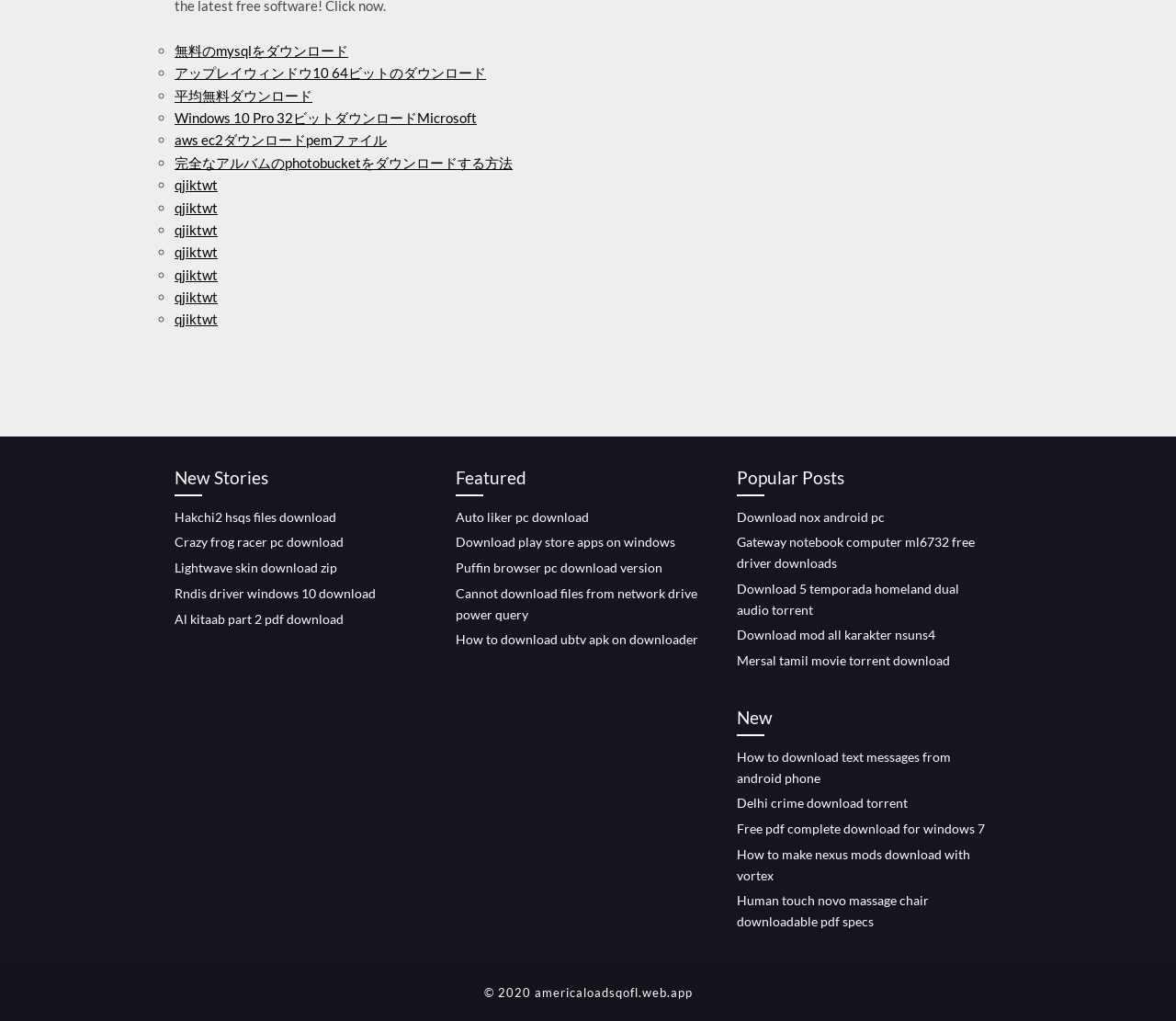Based on the element description "Lightwave skin download zip", predict the bounding box coordinates of the UI element.

[0.148, 0.548, 0.287, 0.564]